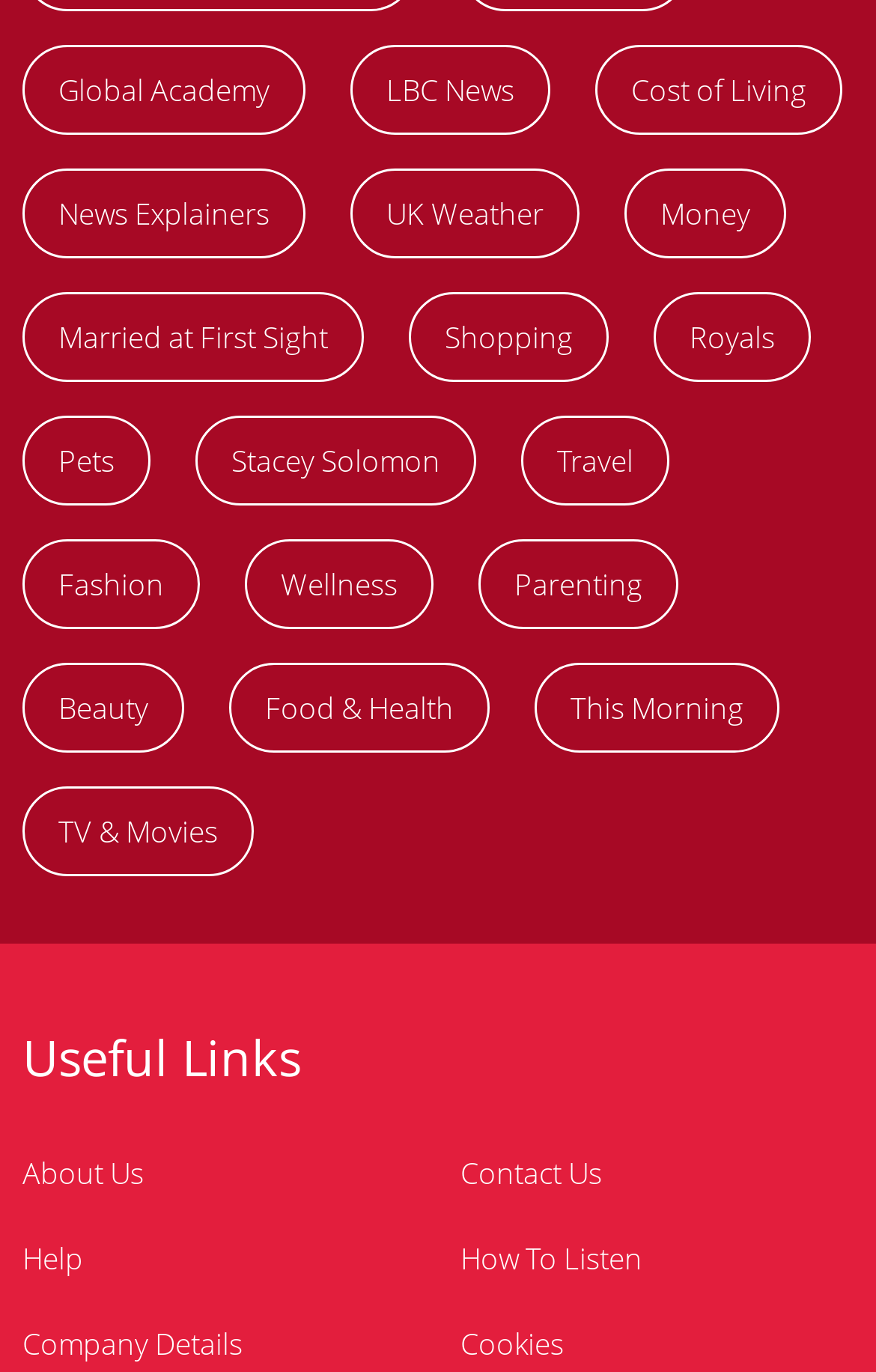Determine the bounding box coordinates of the clickable element necessary to fulfill the instruction: "Explore Married at First Sight". Provide the coordinates as four float numbers within the 0 to 1 range, i.e., [left, top, right, bottom].

[0.026, 0.212, 0.415, 0.278]